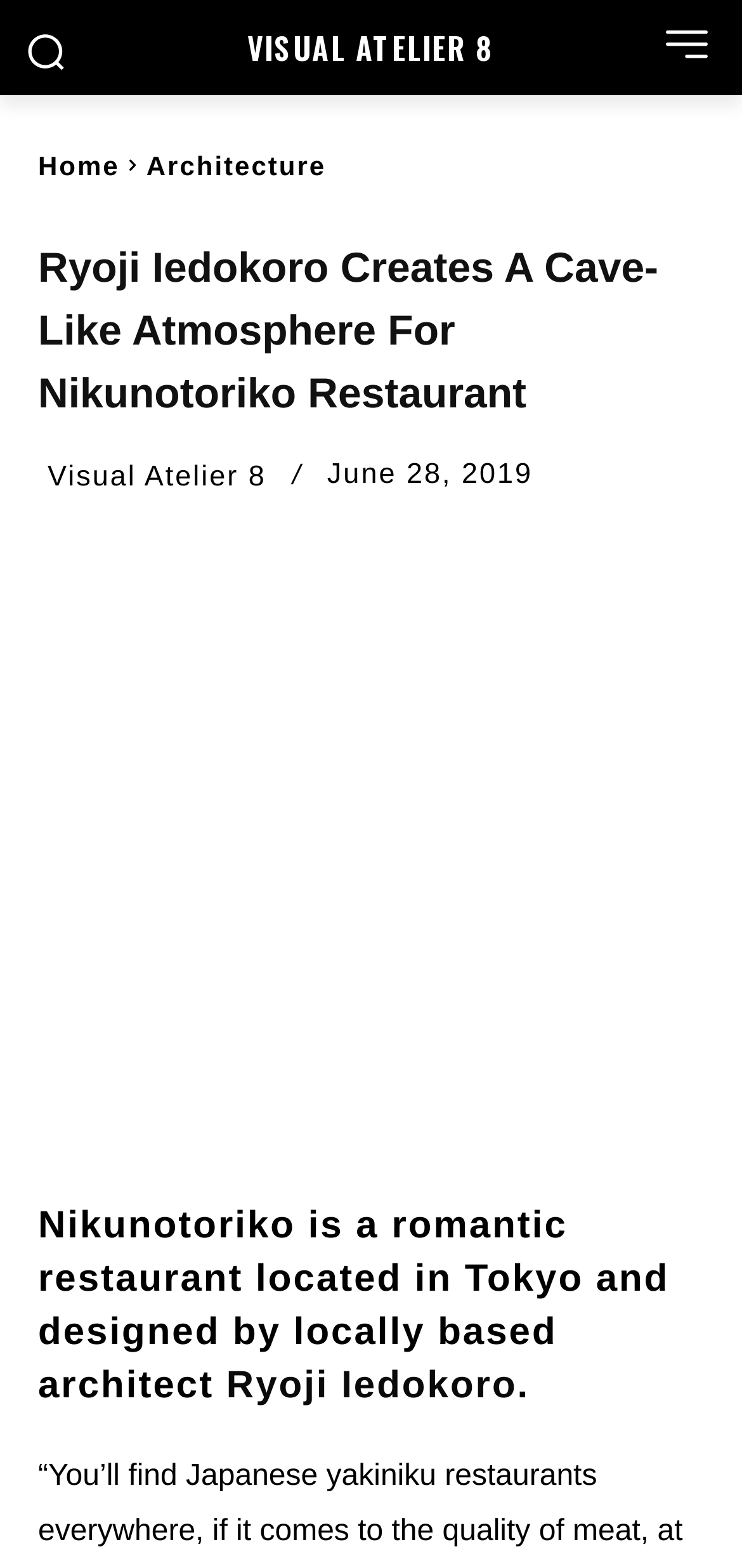What is the date of the article?
Based on the screenshot, respond with a single word or phrase.

June 28, 2019